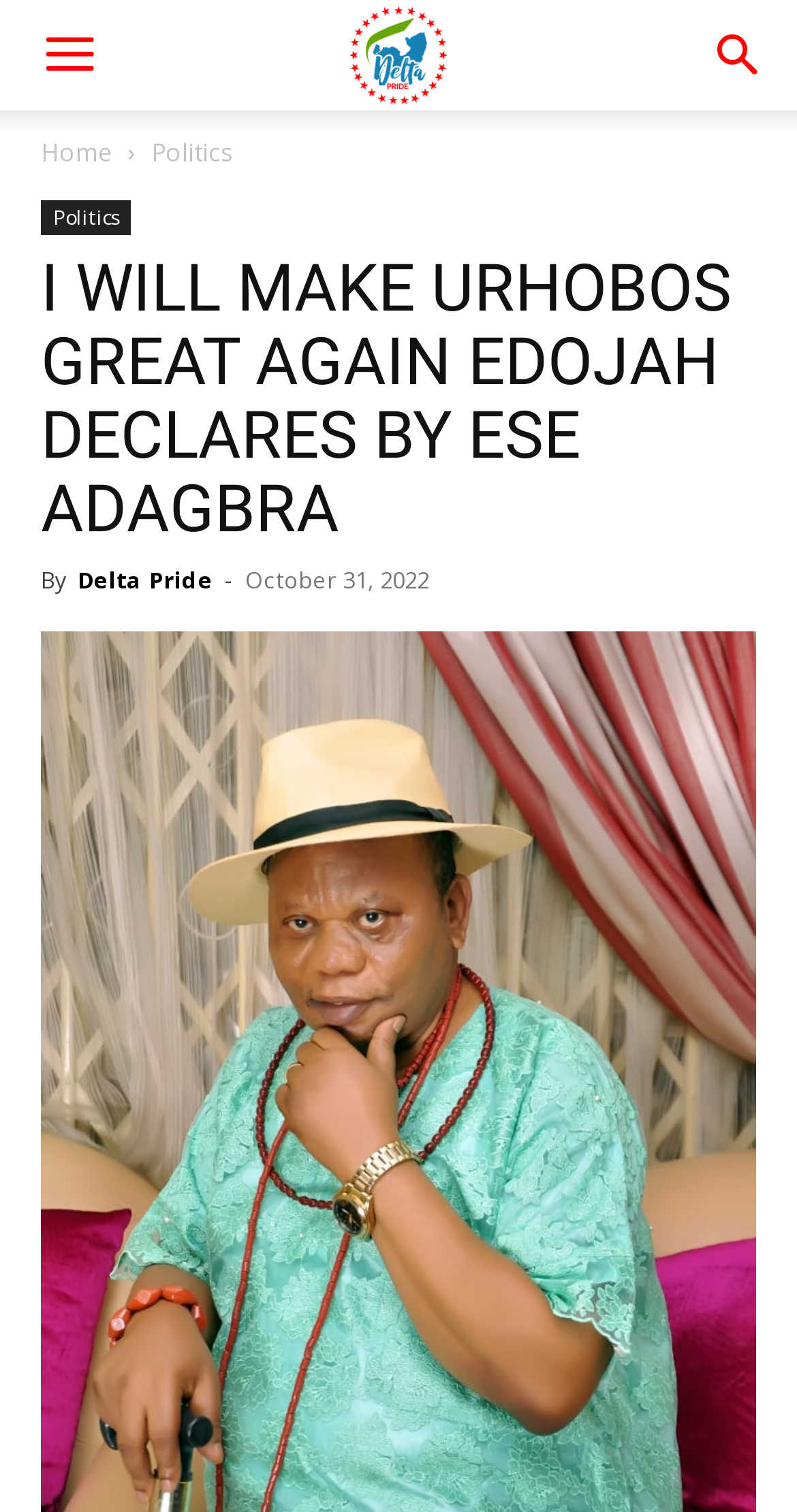Create a detailed narrative describing the layout and content of the webpage.

The webpage appears to be a news article page, with a prominent headline "I WILL MAKE URHOBOS GREAT AGAIN EDOJAH DECLARES BY ESE ADAGBRA" at the top center of the page. Below the headline, there is a byline that reads "By Delta Pride" with a dash separating the author's name from the publication's name. The date of the article, "October 31, 2022", is also displayed next to the byline.

At the top left of the page, there is a menu button labeled "Menu", and at the top right, there is a search button. Between these two buttons, there are two links, "Home" and "Politics", which are likely navigation links to other sections of the website.

The "Politics" link is repeated below the navigation links, and it appears to be a subcategory or a dropdown menu. Below this, there is a large header section that spans almost the entire width of the page, containing the headline and byline.

There are no images on the page, and the layout is dominated by text elements. The overall structure of the page is simple and easy to navigate, with clear headings and concise text.